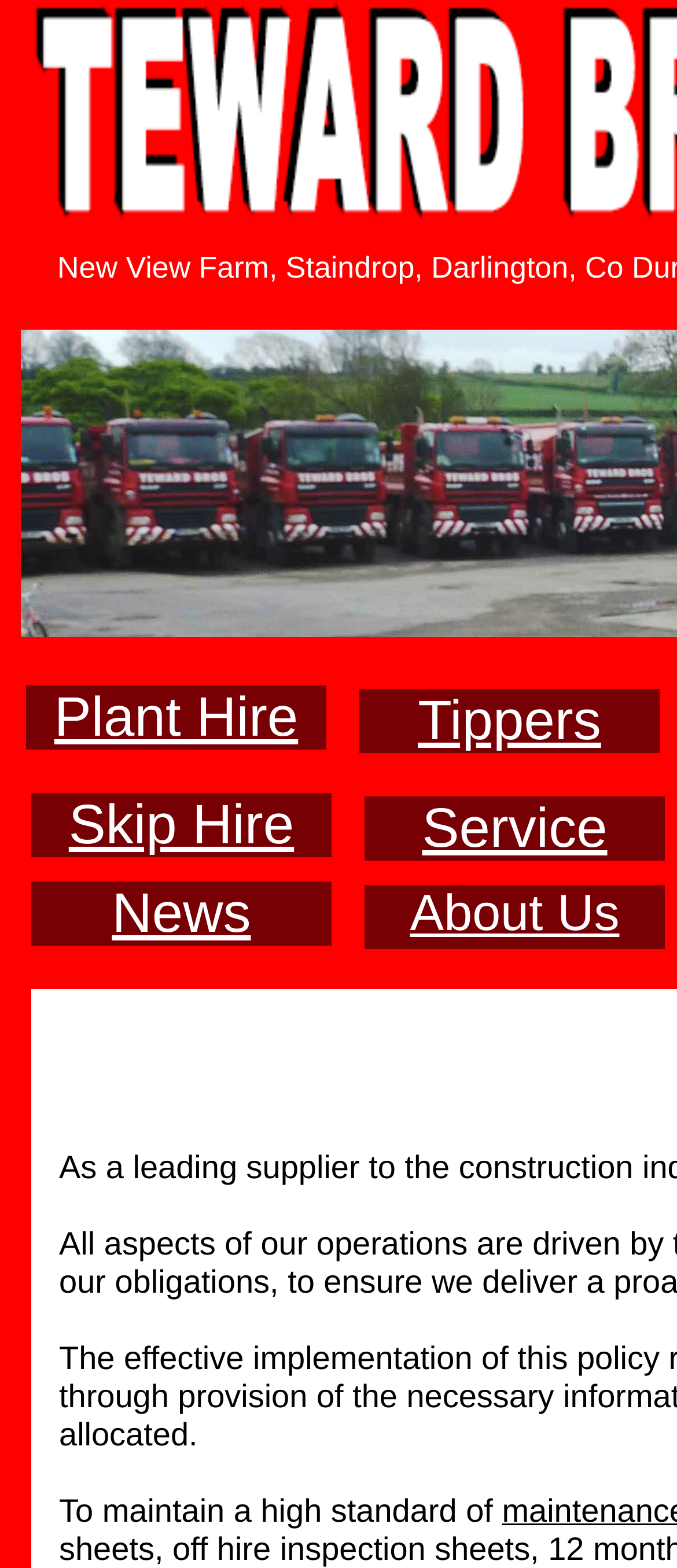Can you find the bounding box coordinates for the UI element given this description: "Vashikaran Astrologer in Andhra Pradesh"? Provide the coordinates as four float numbers between 0 and 1: [left, top, right, bottom].

None